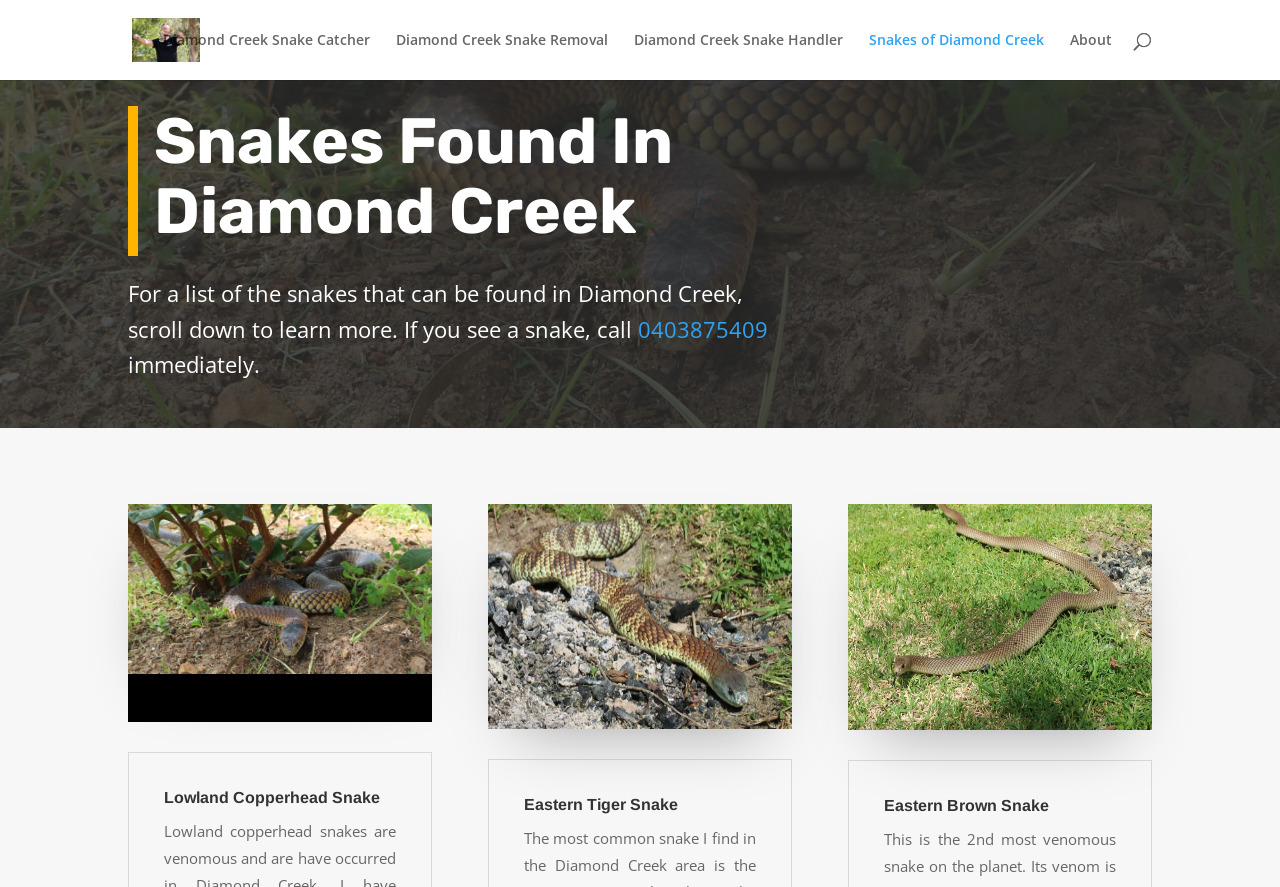Mark the bounding box of the element that matches the following description: "Wahad Butt".

None